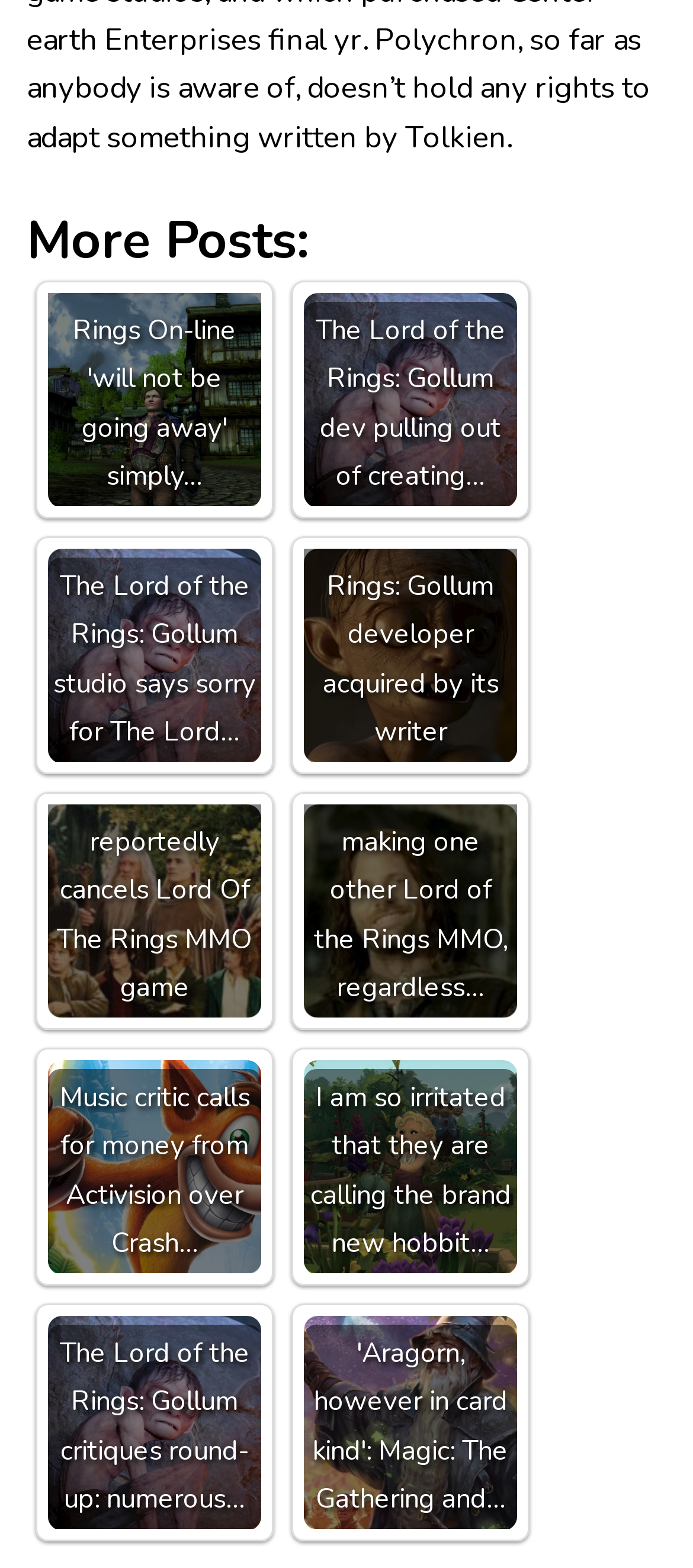What is the topic of the first post?
Give a thorough and detailed response to the question.

I looked at the OCR text of the first link element, which is 'Lord of the Rings On-line 'will not be going away' simply…'. The topic of this post appears to be related to Lord of the Rings.